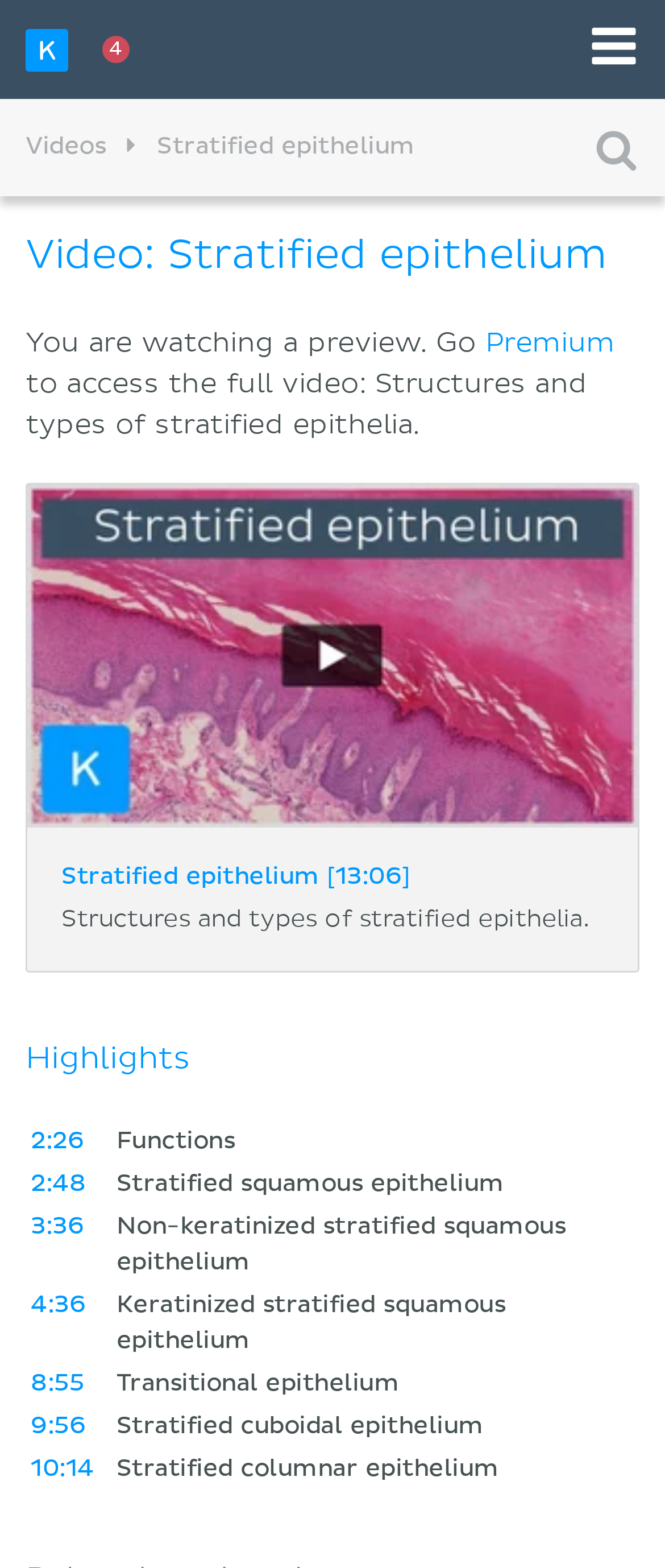Locate the bounding box coordinates of the item that should be clicked to fulfill the instruction: "Click the 'Premium' link".

[0.73, 0.208, 0.924, 0.23]